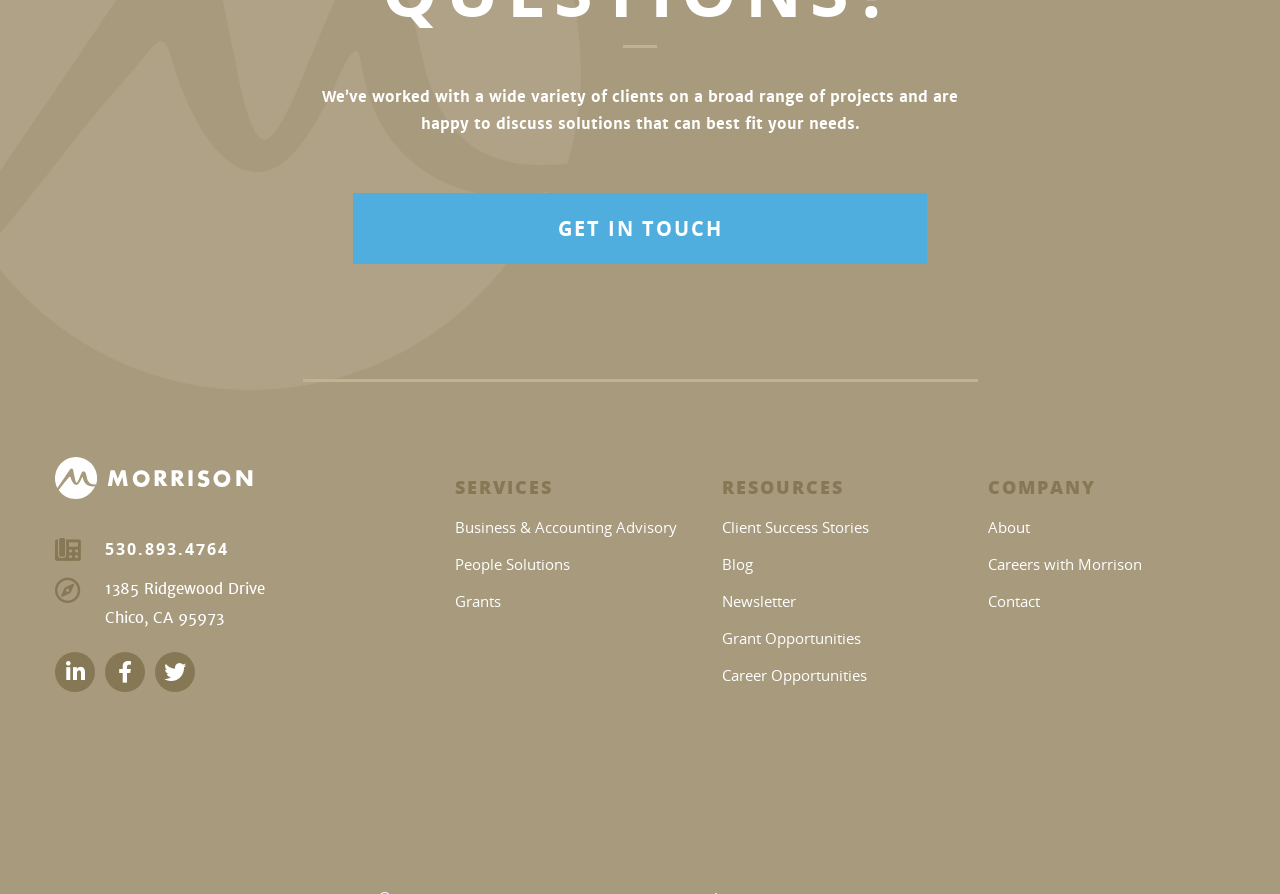Highlight the bounding box coordinates of the element that should be clicked to carry out the following instruction: "Call the company". The coordinates must be given as four float numbers ranging from 0 to 1, i.e., [left, top, right, bottom].

[0.043, 0.599, 0.179, 0.631]